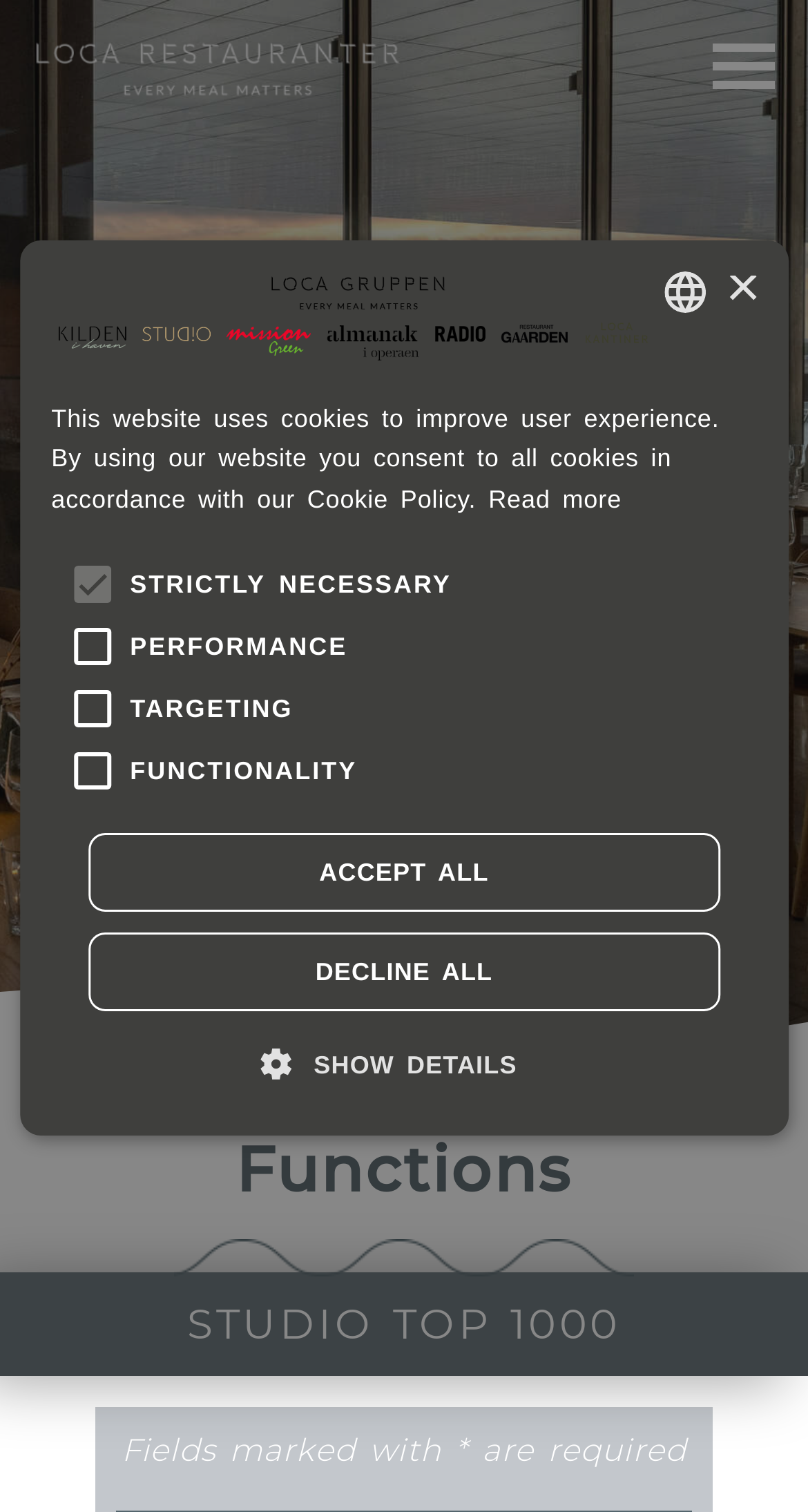Determine the bounding box coordinates for the element that should be clicked to follow this instruction: "Enter your name". The coordinates should be given as four float numbers between 0 and 1, in the format [left, top, right, bottom].

None